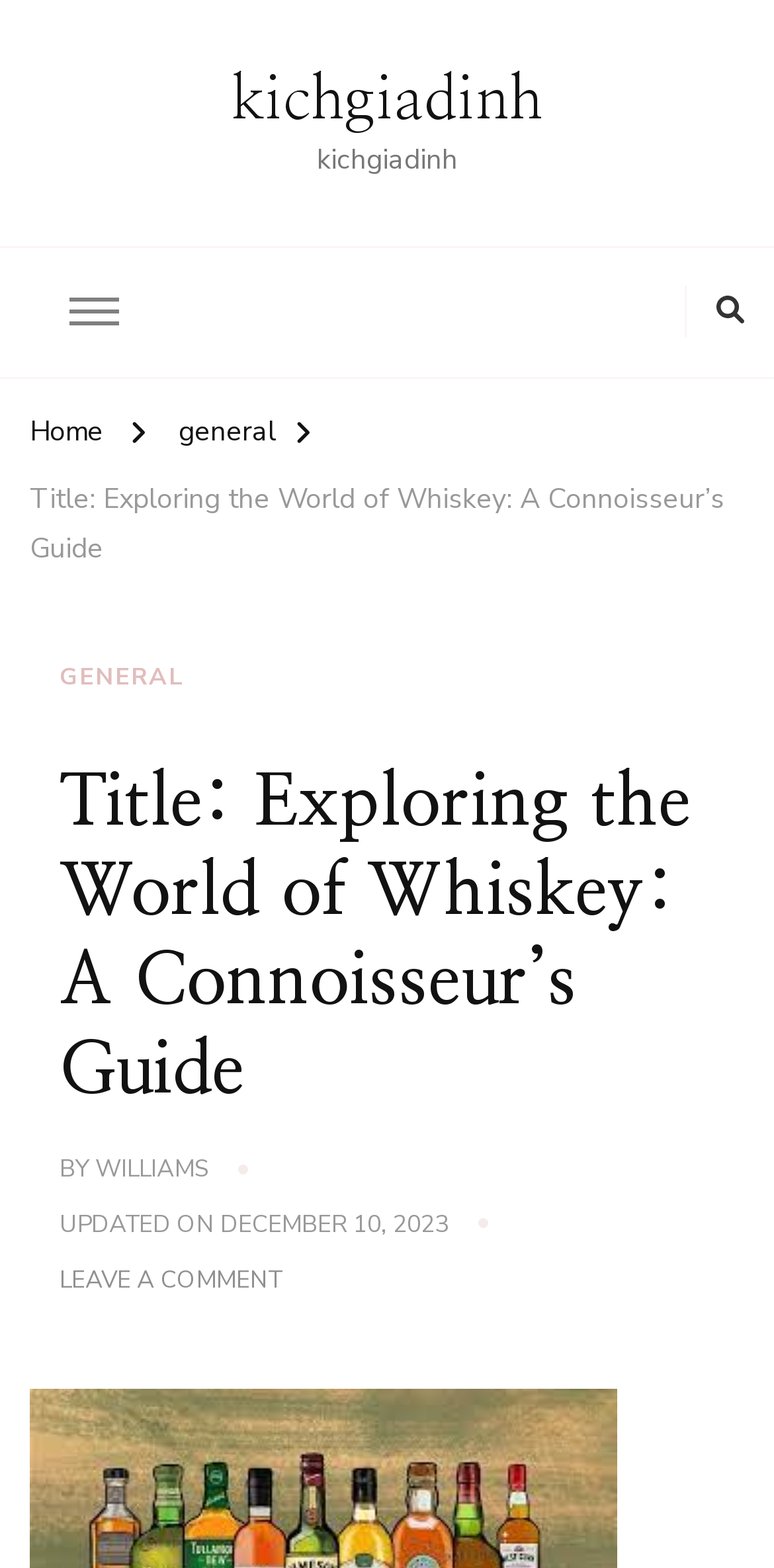When was the article updated?
Refer to the image and answer the question using a single word or phrase.

DECEMBER 10, 2023